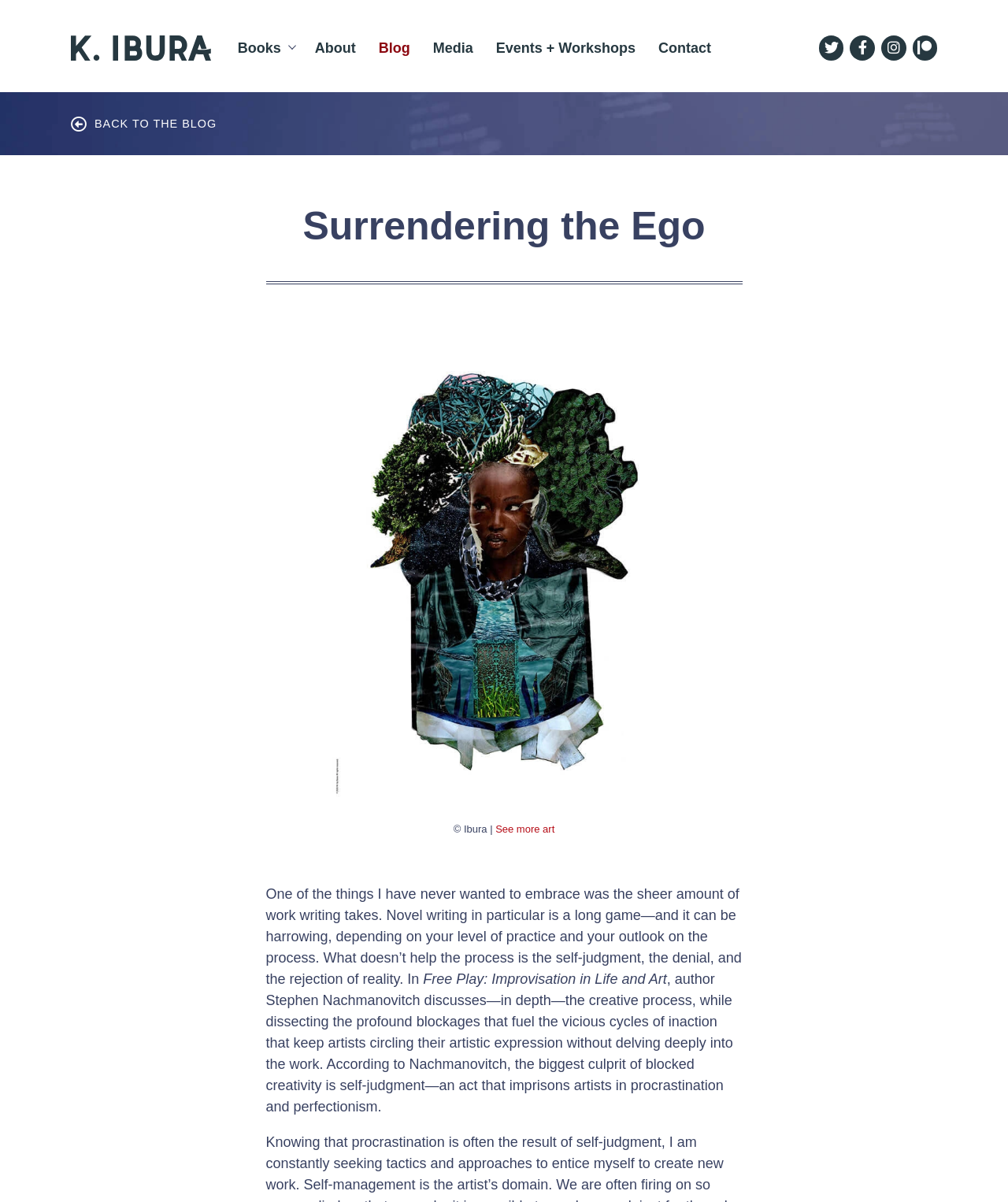Determine the bounding box coordinates of the clickable region to execute the instruction: "Back to the blog". The coordinates should be four float numbers between 0 and 1, denoted as [left, top, right, bottom].

[0.094, 0.096, 0.215, 0.11]